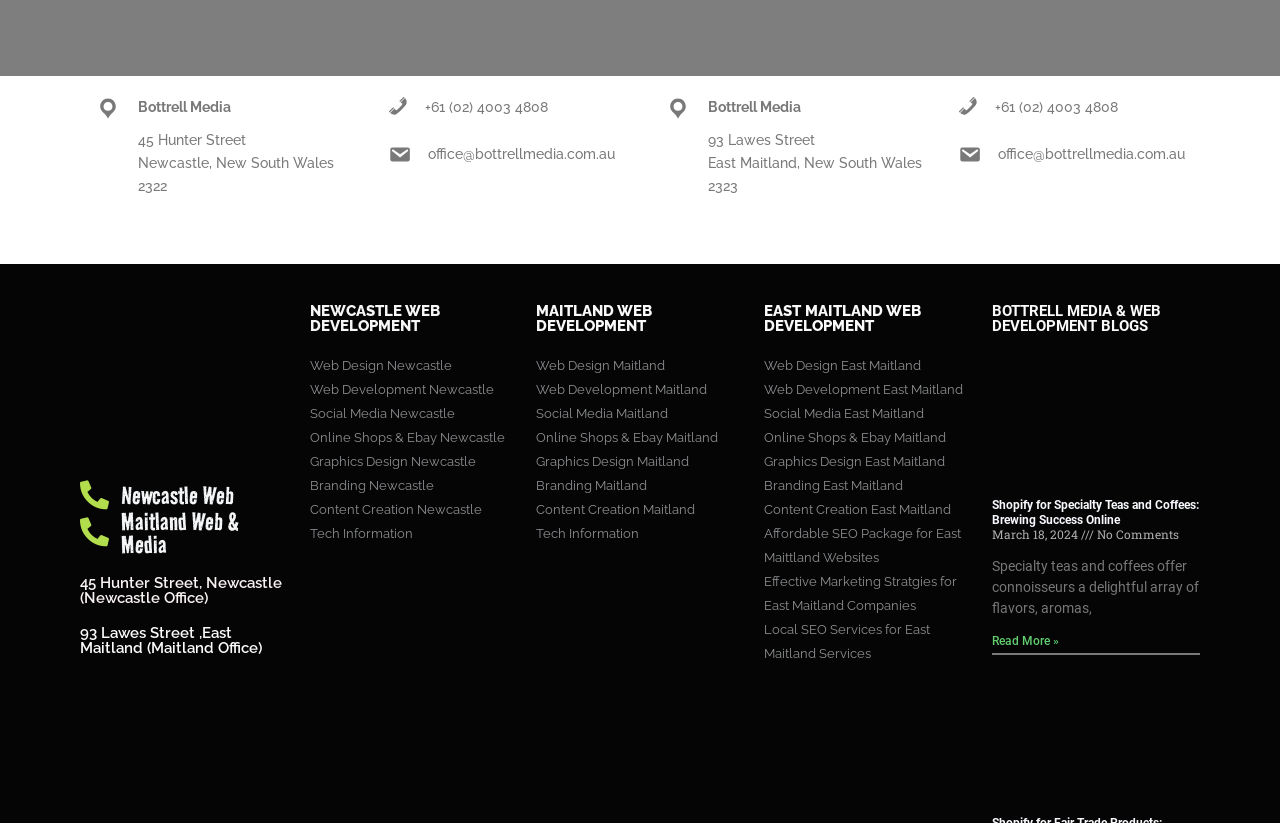What is the phone number of Bottrell Media? Please answer the question using a single word or phrase based on the image.

+61 (02) 4003 4808